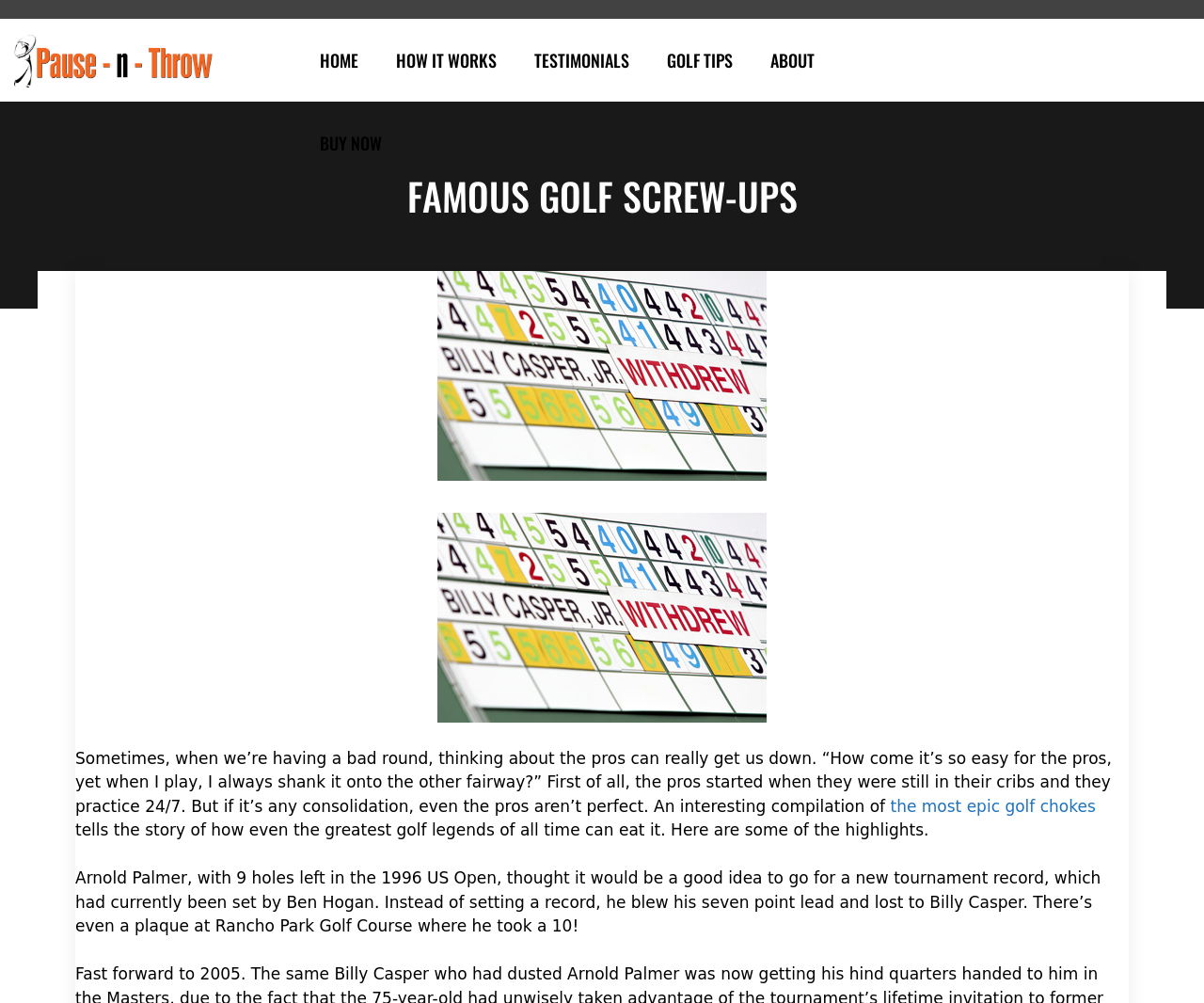Give a concise answer of one word or phrase to the question: 
What is the name of the golf training aid?

Pause-N-Throw